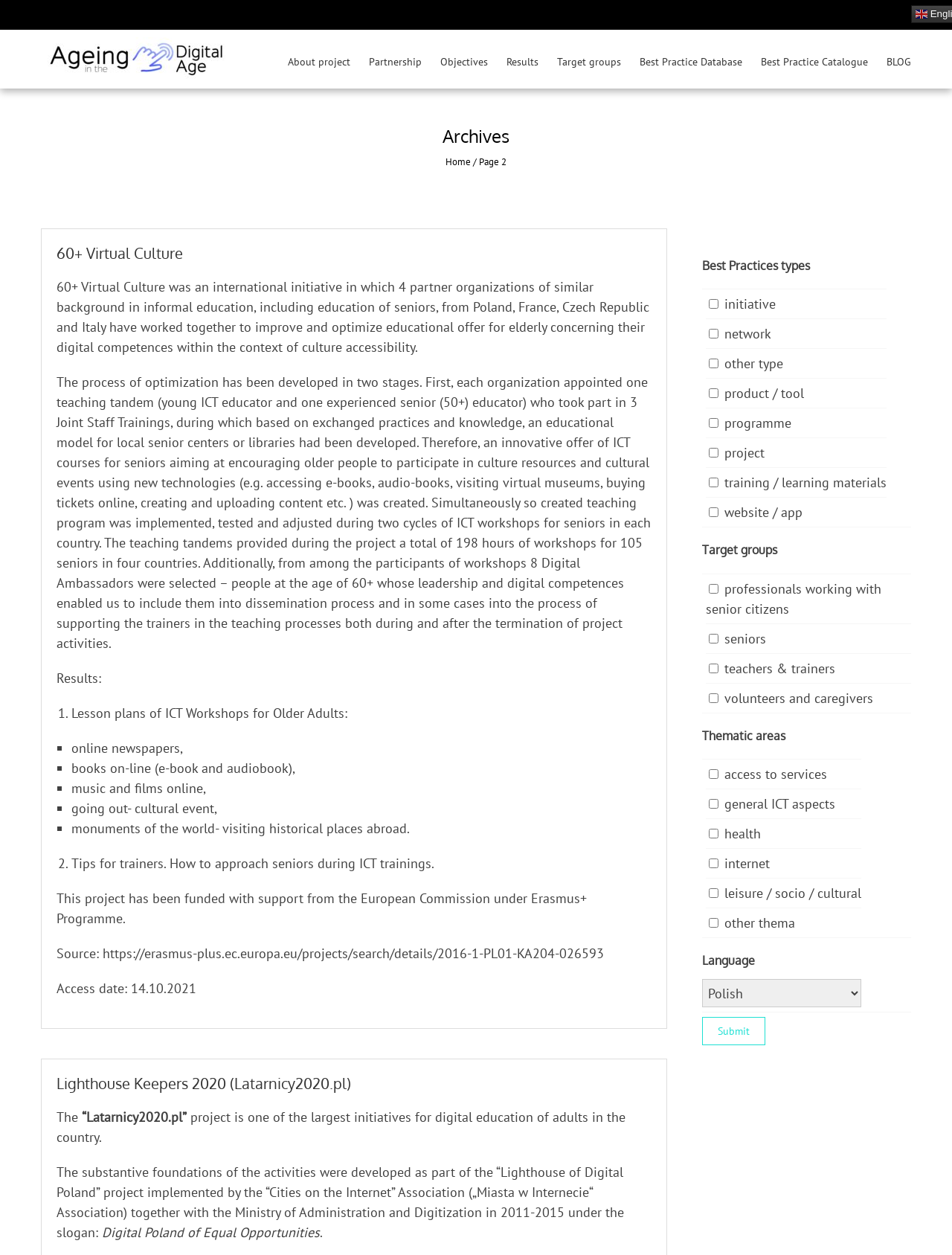Provide the bounding box coordinates of the HTML element described by the text: "title="Studio"".

None